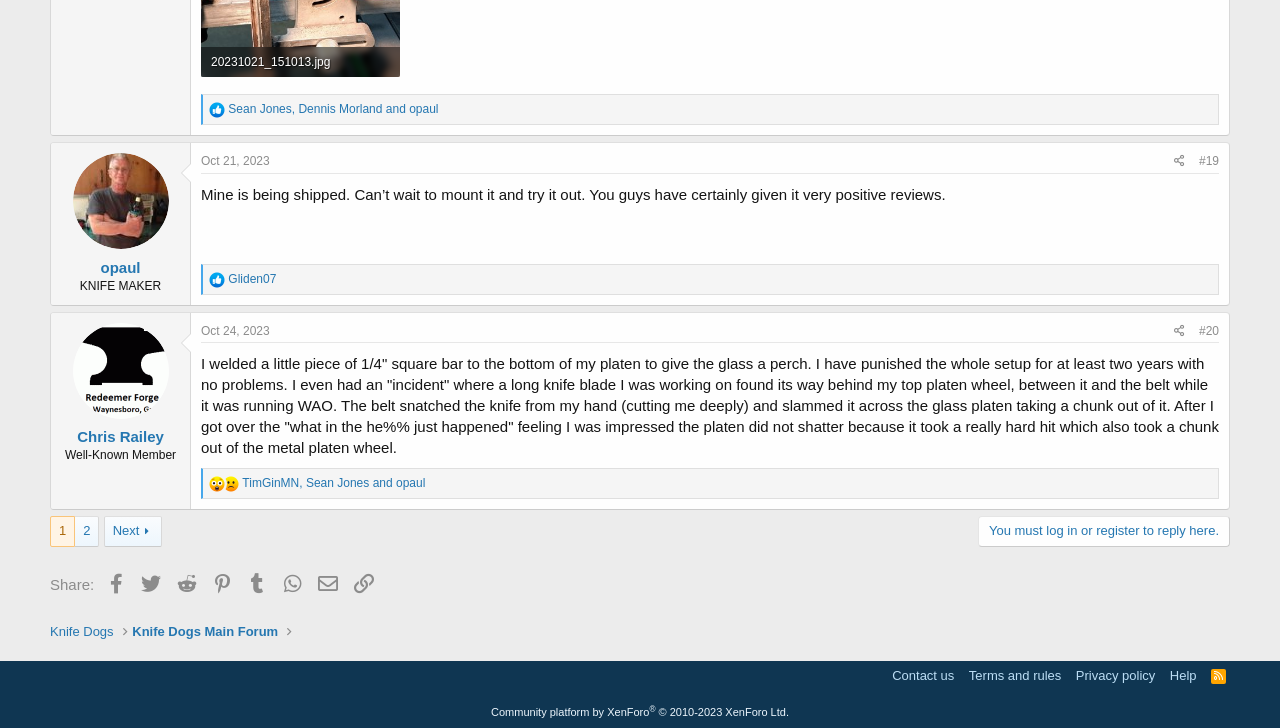Provide the bounding box coordinates for the UI element described in this sentence: "TimGinMN, Sean Jones and opaul". The coordinates should be four float values between 0 and 1, i.e., [left, top, right, bottom].

[0.189, 0.654, 0.332, 0.674]